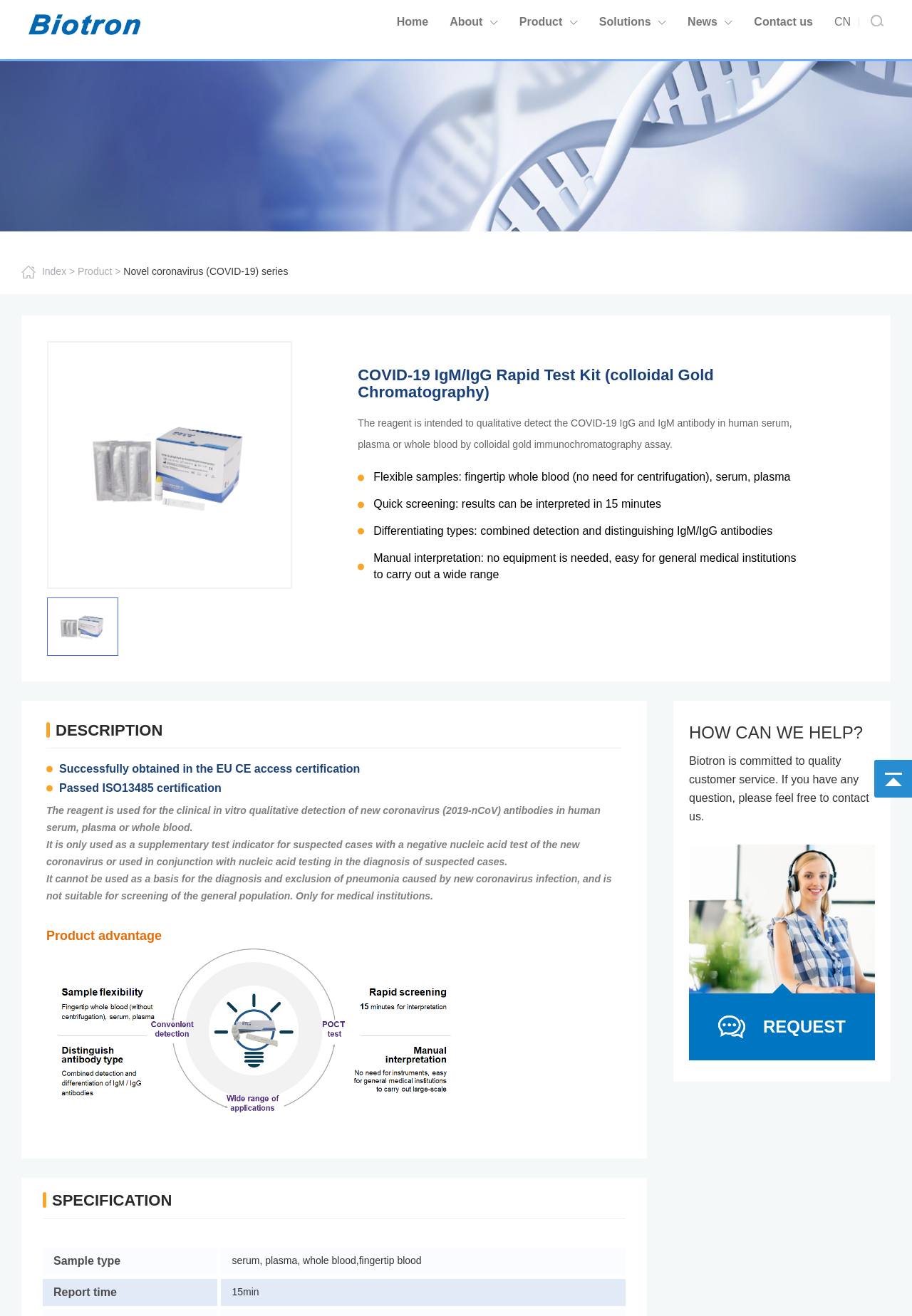Please reply with a single word or brief phrase to the question: 
What is the company name of this website?

广州市宝创生物技术有限公司